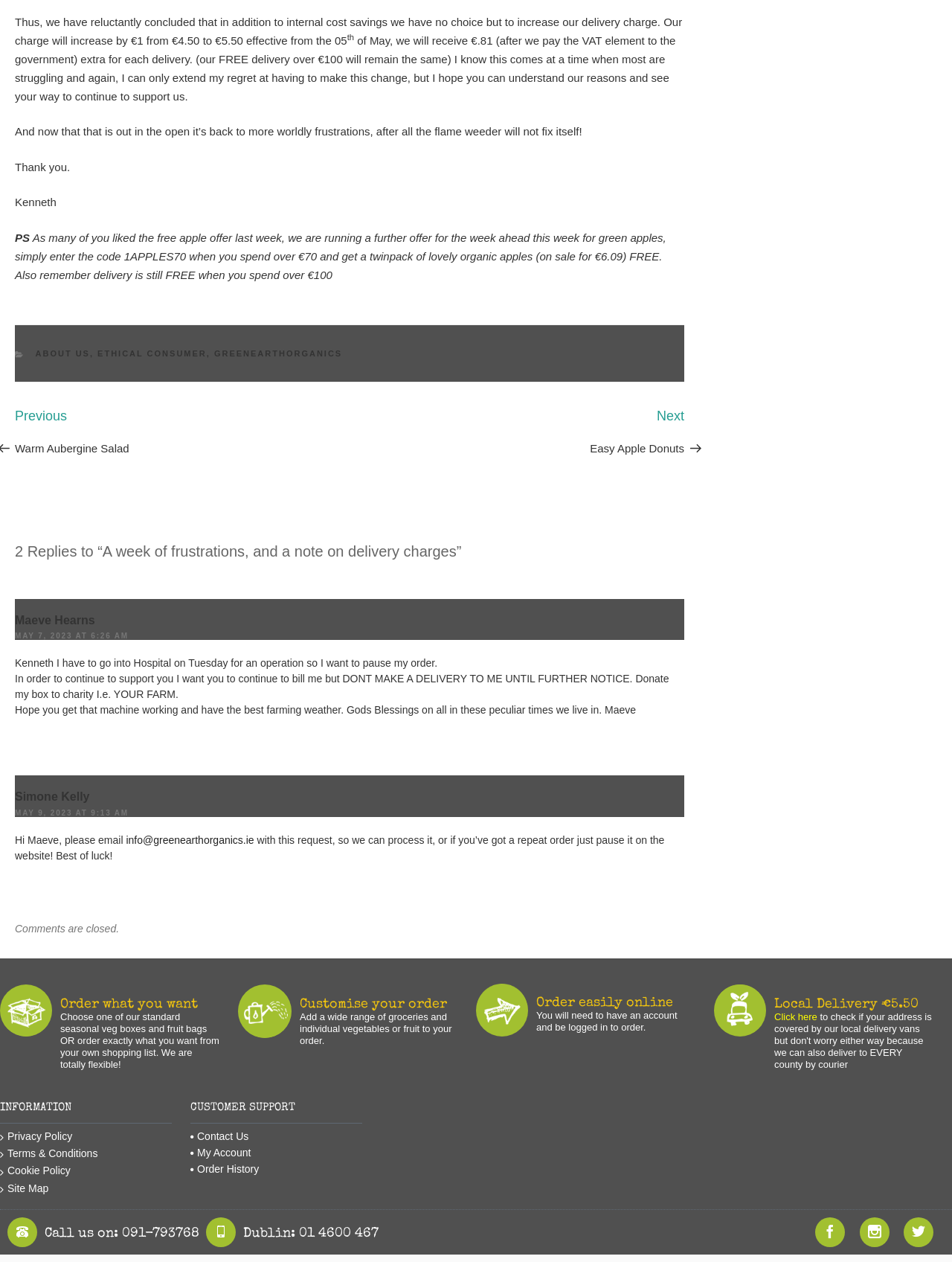Provide a single word or phrase answer to the question: 
Who is the author of the first post?

Kenneth